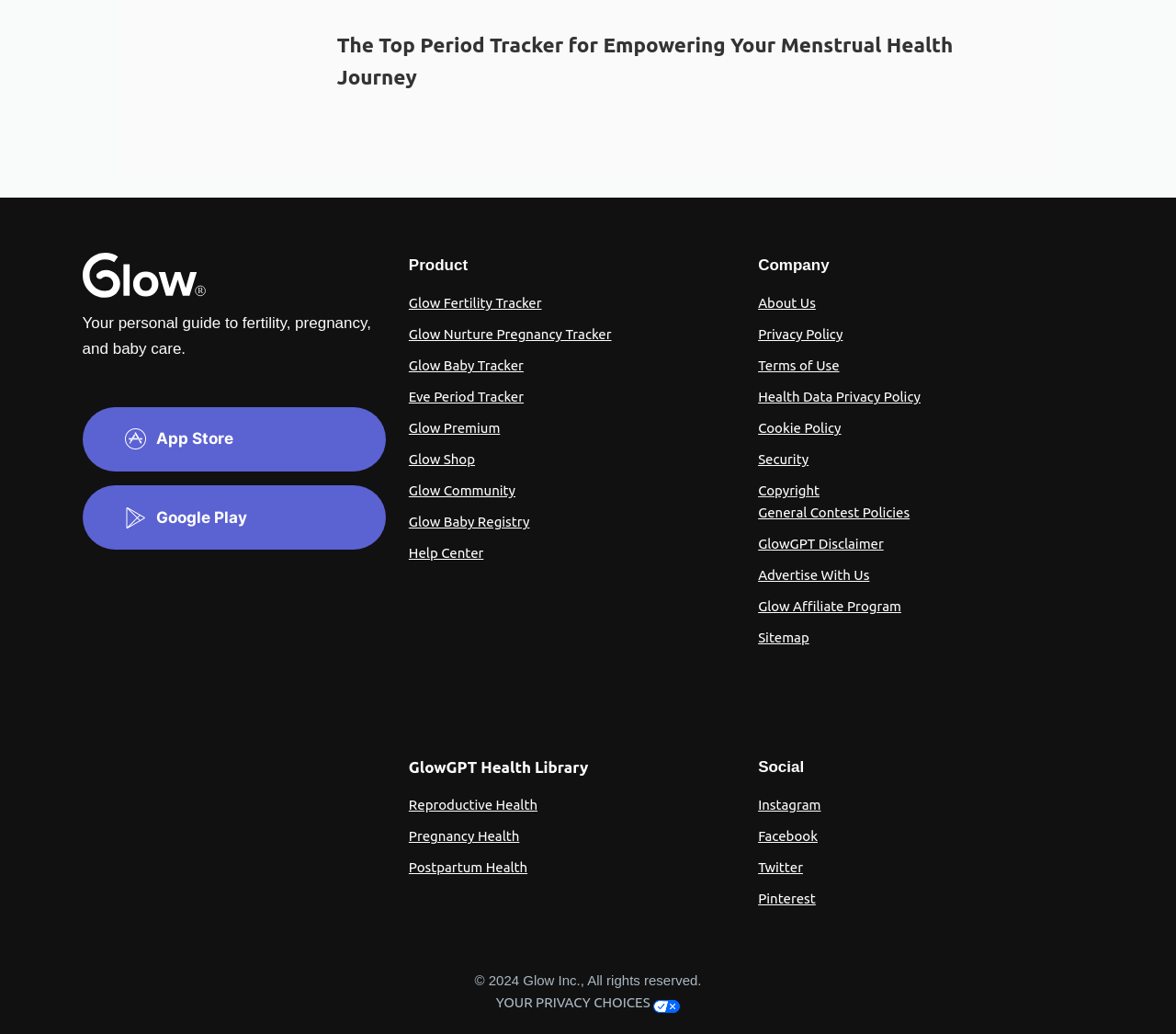Given the element description, predict the bounding box coordinates in the format (top-left x, top-left y, bottom-right x, bottom-right y), using floating point numbers between 0 and 1: About Us

[0.645, 0.286, 0.694, 0.301]